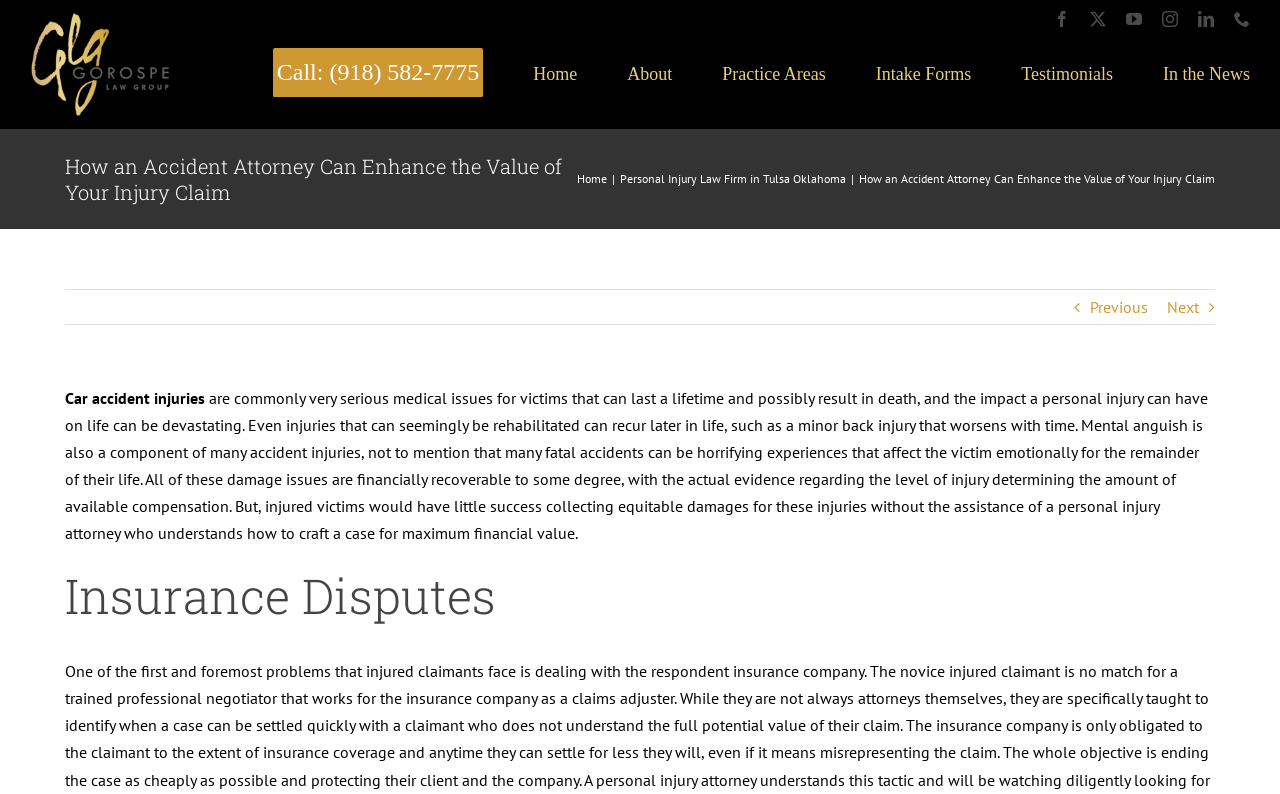What is the title or heading displayed on the webpage?

How an Accident Attorney Can Enhance the Value of Your Injury Claim